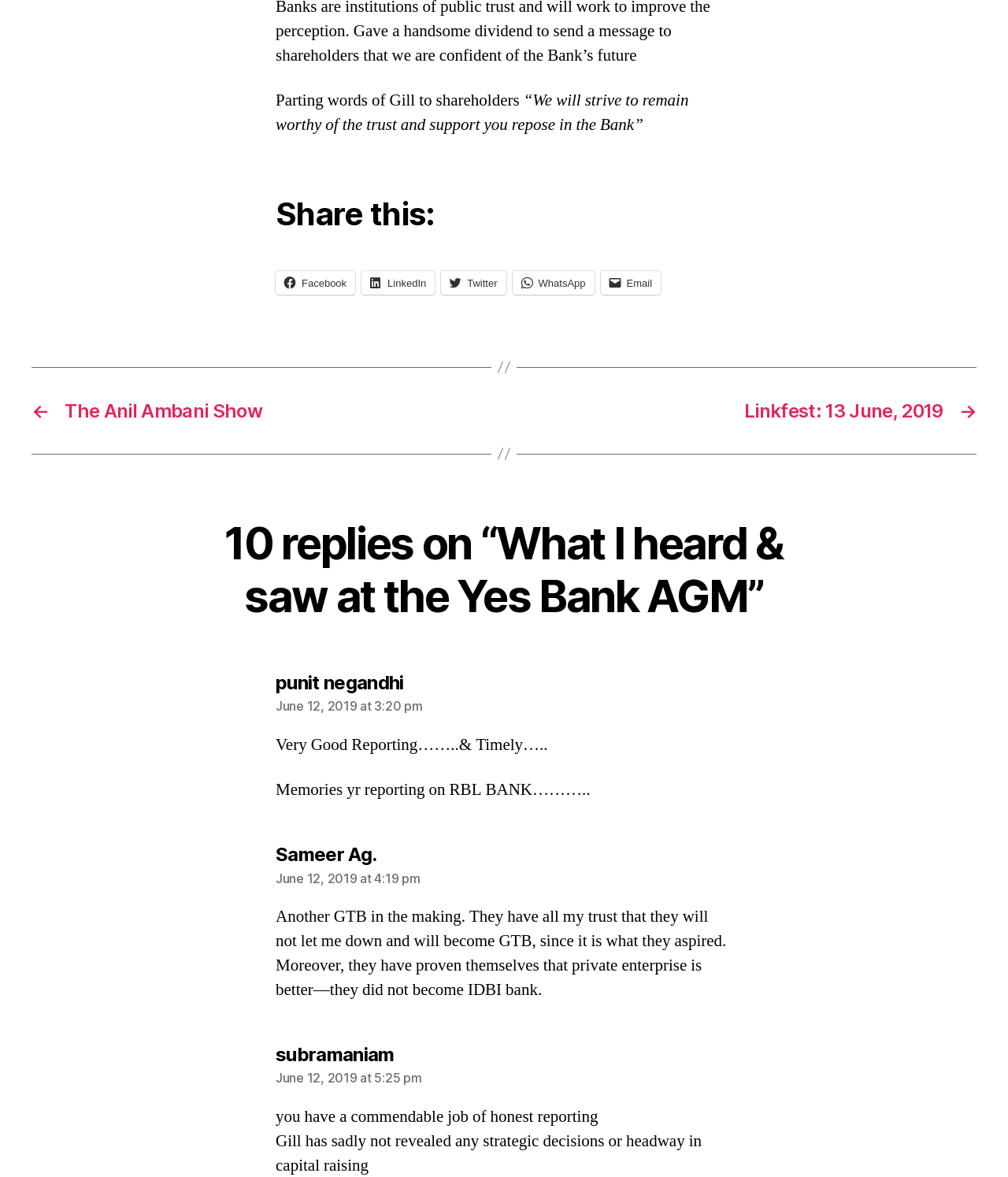What is the purpose of the buttons below the article?
Provide a thorough and detailed answer to the question.

I found a heading element with the text 'Share this:' and several link elements with icons for Facebook, LinkedIn, Twitter, WhatsApp, and Email, which suggests that the purpose of these buttons is to share the article on social media or via email.